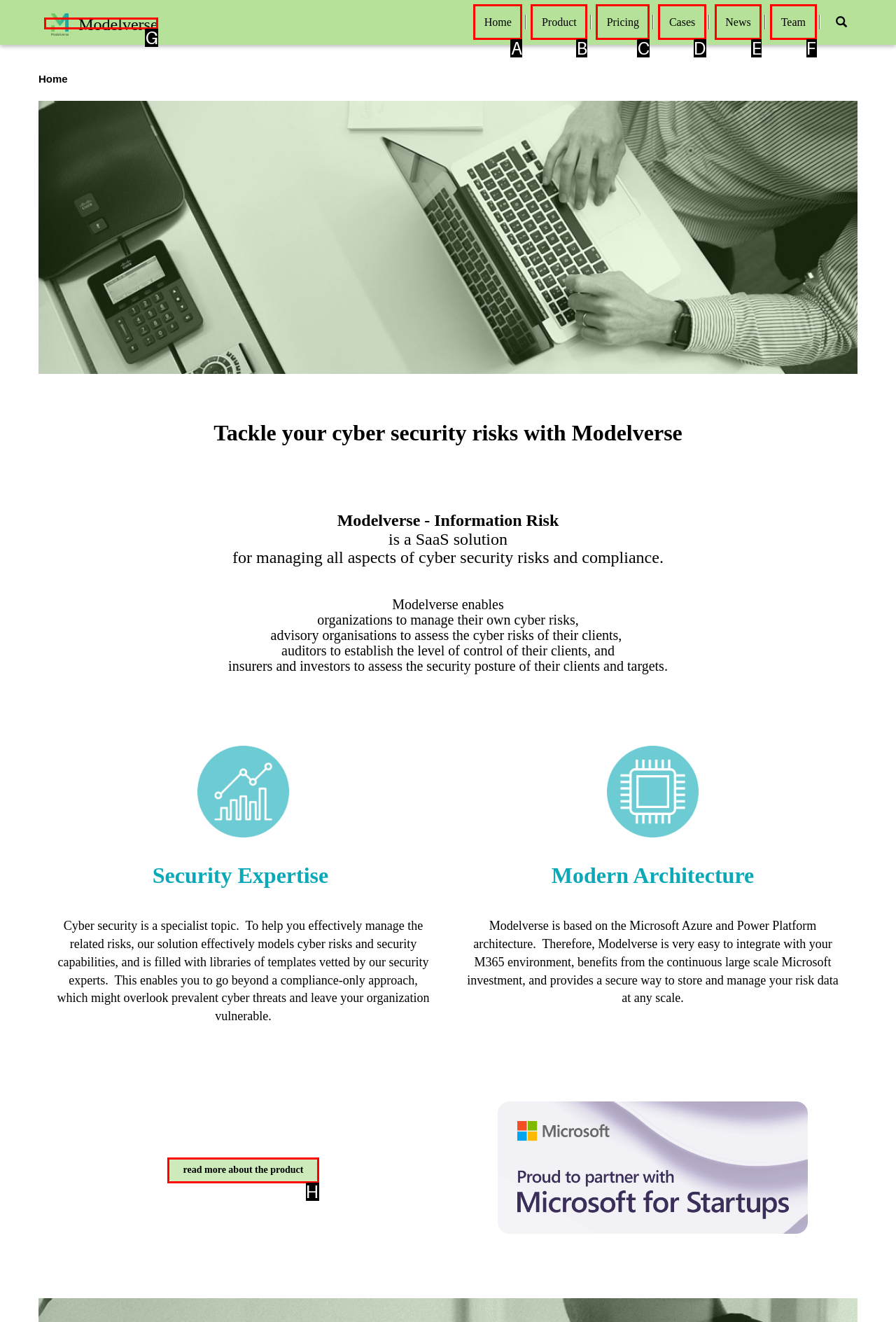Find the HTML element that matches the description: read more about the product
Respond with the corresponding letter from the choices provided.

H